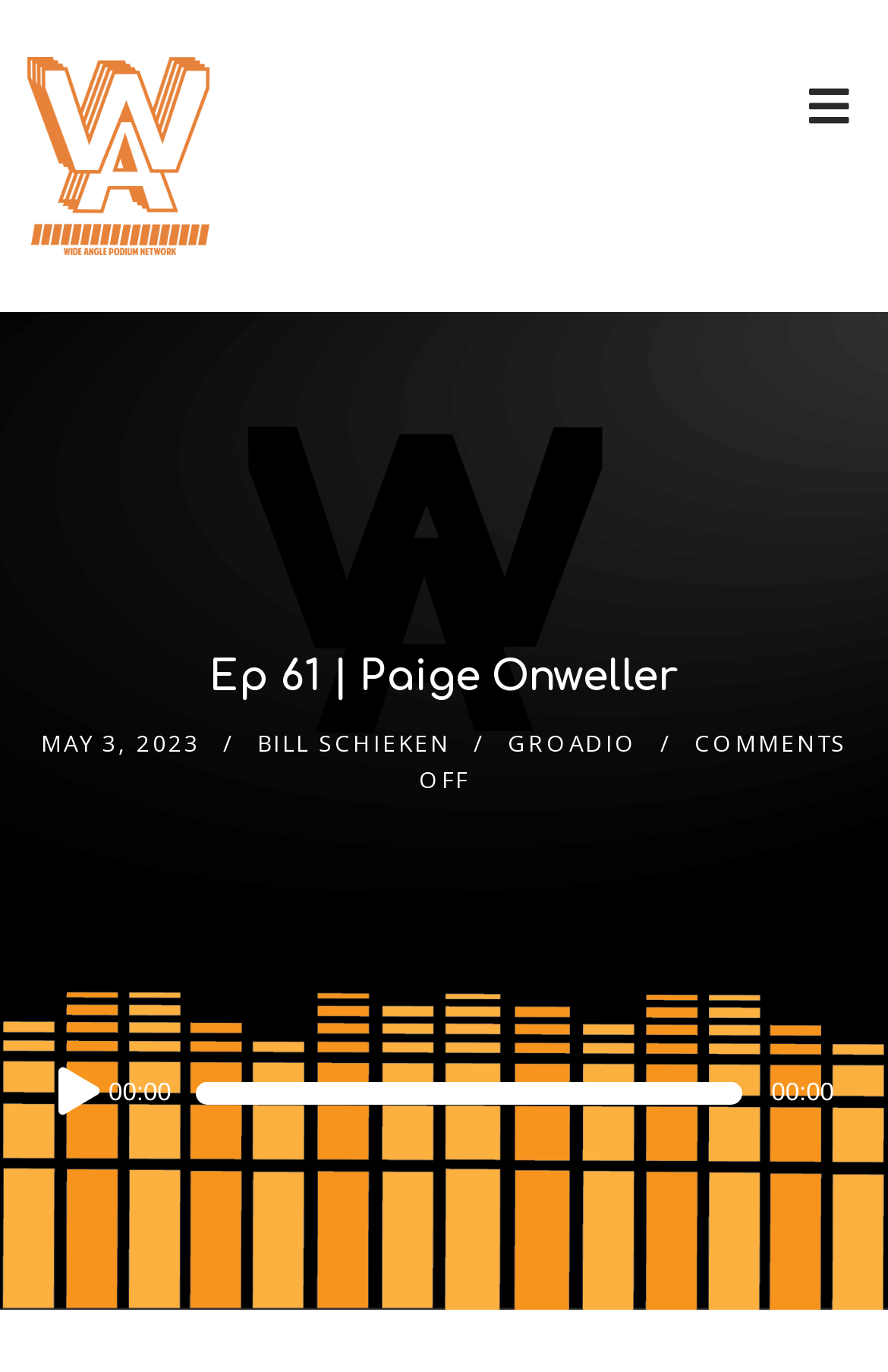What is the name of the person linked below the episode title?
Answer the question in as much detail as possible.

I determined the answer by looking at the link element with the text 'BILL SCHIEKEN' which is located below the heading element with the episode title.